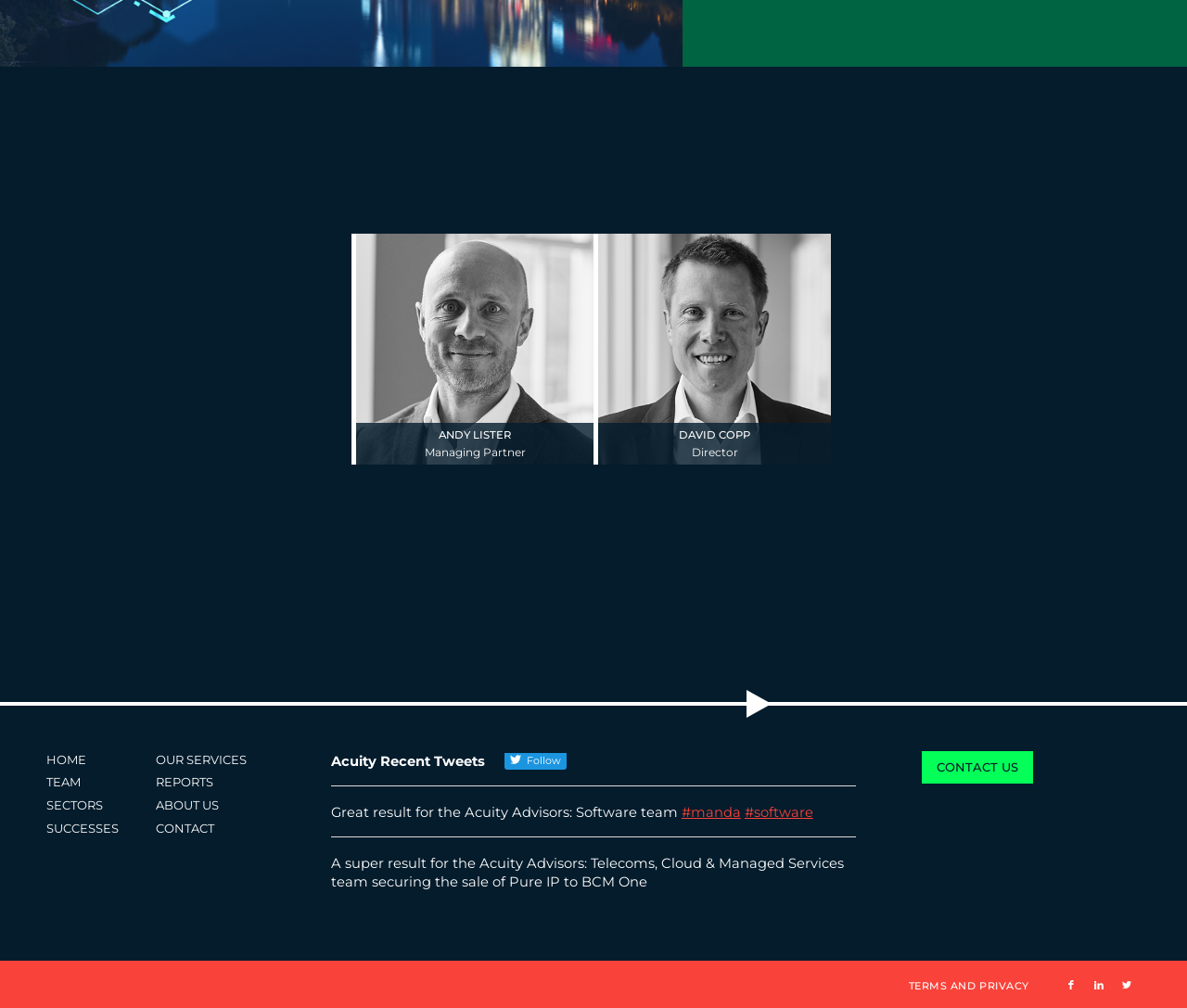What is the purpose of the textbox below 'EMAIL ADDRESS'?
Look at the screenshot and respond with a single word or phrase.

Enter email address